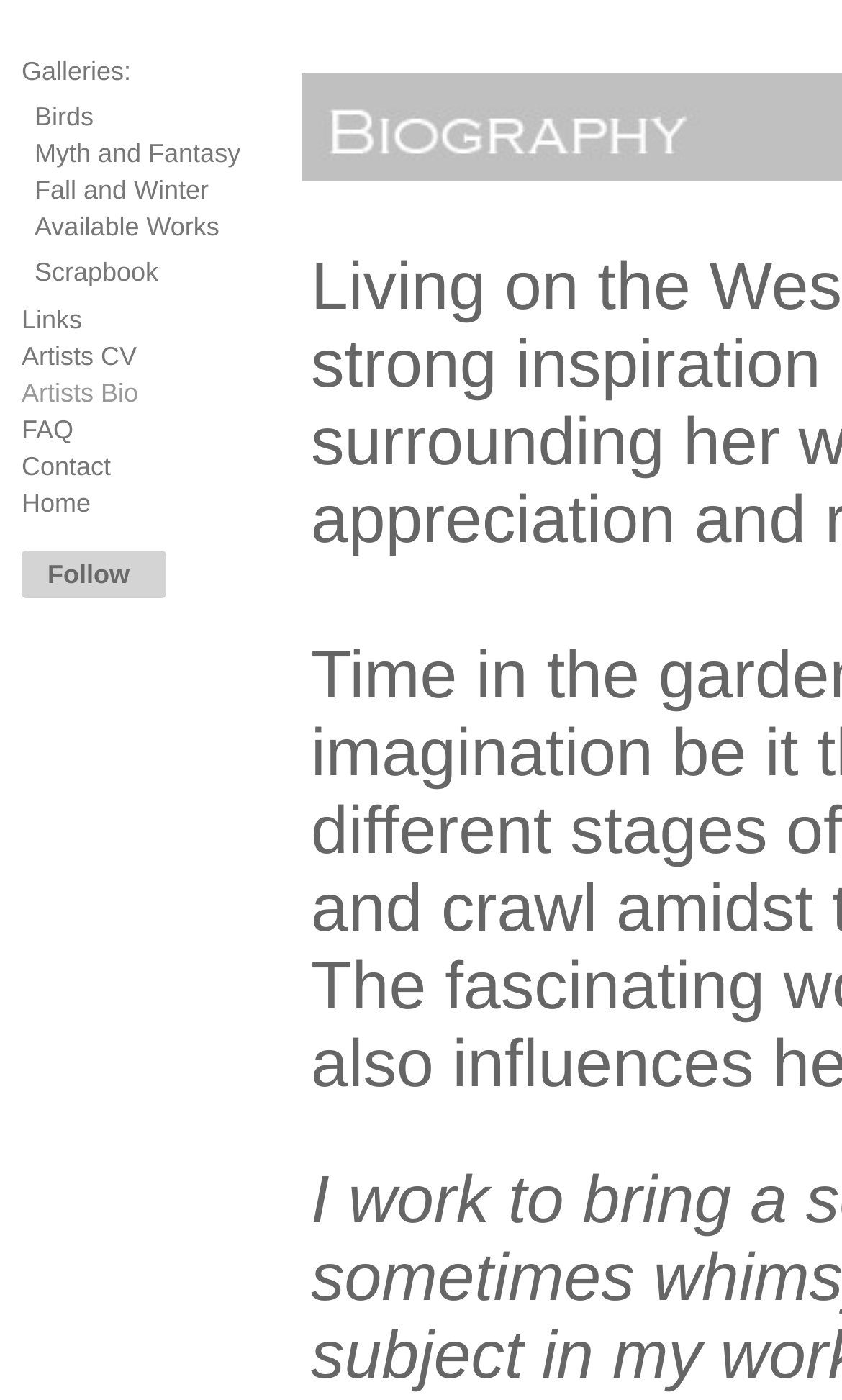Based on the image, provide a detailed and complete answer to the question: 
What is the name of the section that lists other websites?

The webpage has a section labeled 'Links', which suggests that it contains a list of other websites, possibly related to Diane Kremmer's art or other relevant resources.